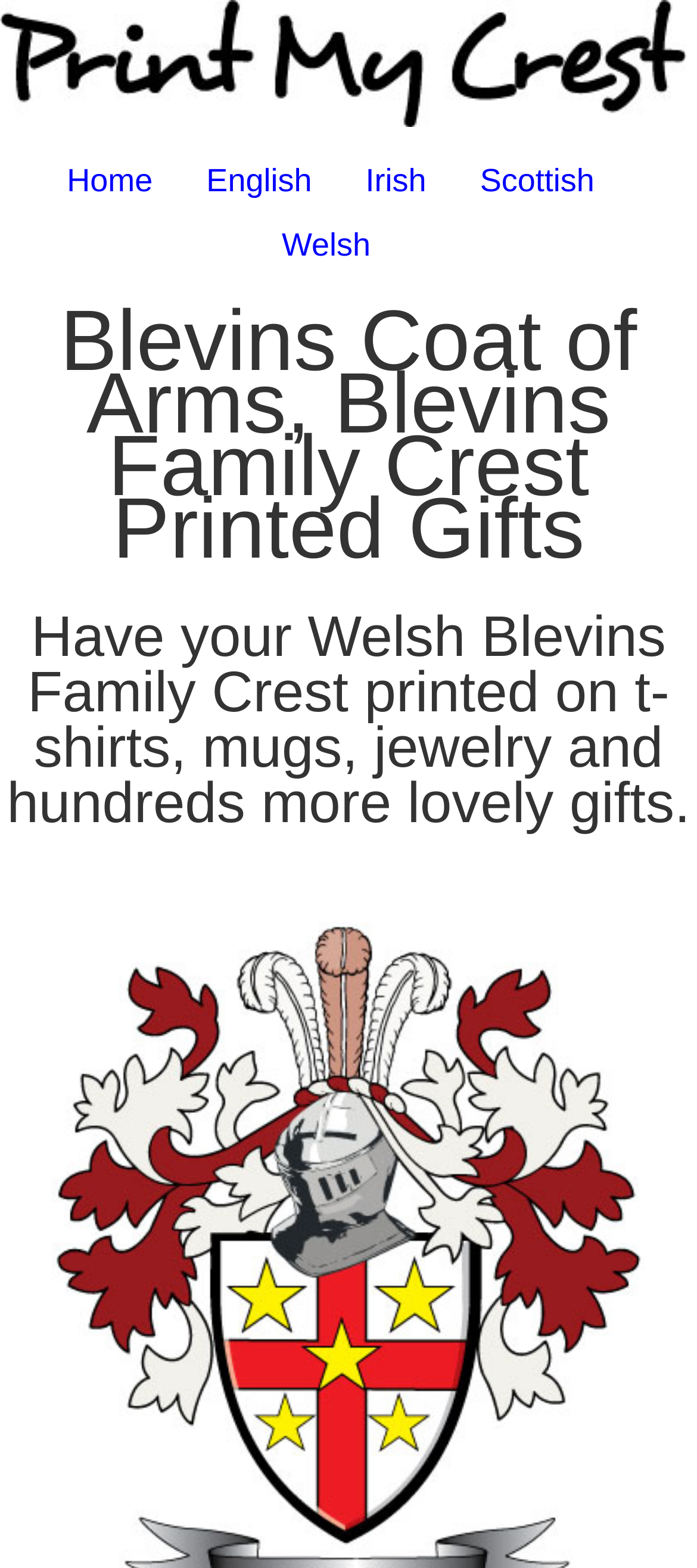Identify the bounding box for the UI element described as: "Scottish". The coordinates should be four float numbers between 0 and 1, i.e., [left, top, right, bottom].

[0.689, 0.104, 0.853, 0.127]